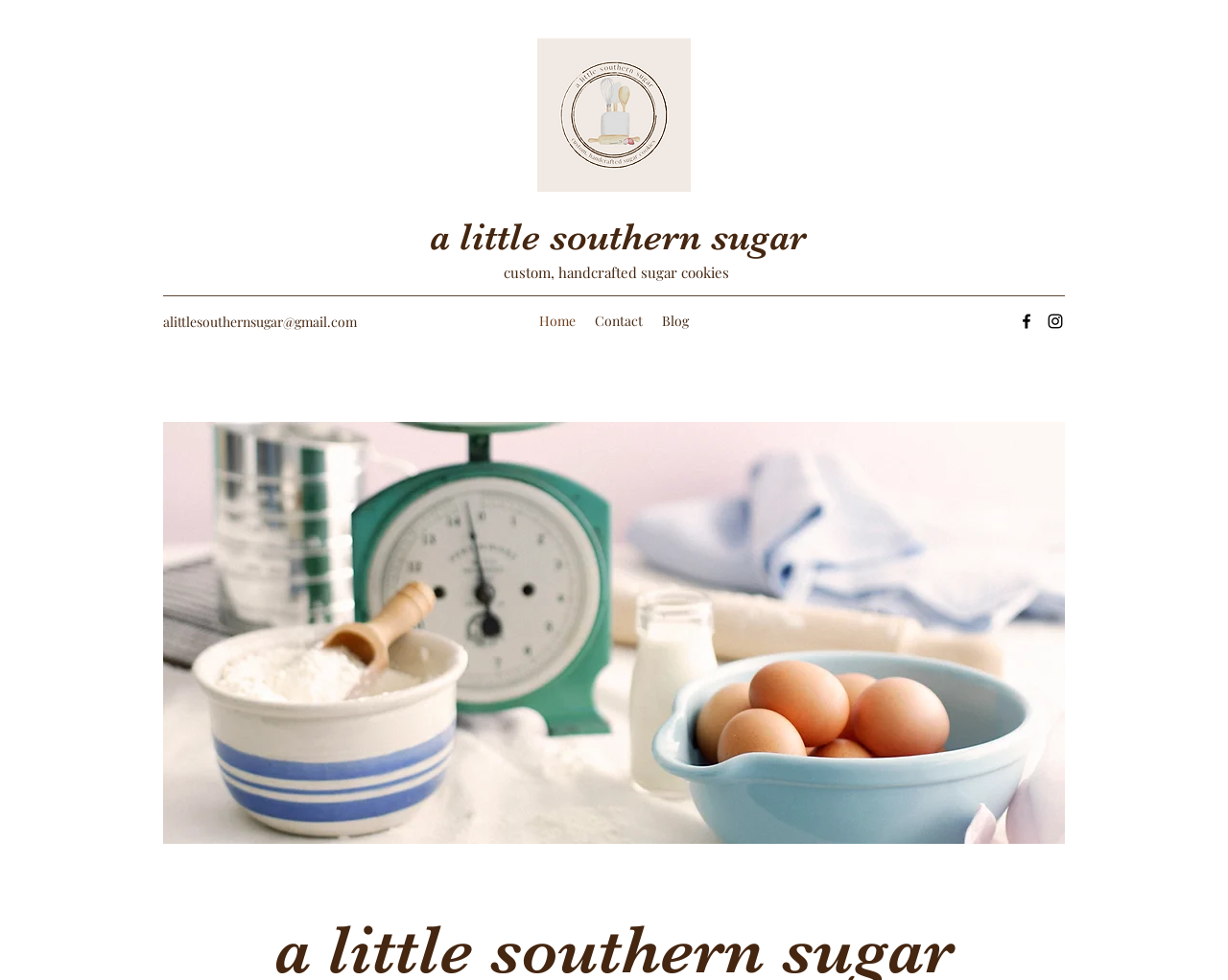Create an elaborate caption that covers all aspects of the webpage.

The webpage is about "a little southern sugar", a custom handcrafted sugar cookie business based in Monroe, NC. At the top of the page, there is a logo image of the business, which is a link to a larger version of the image. Below the logo, there is a brief description of the business, stating that they offer "custom, handcrafted sugar cookies".

To the left of the description, there is a contact email address, "alittlesouthernsugar@gmail.com", which is a clickable link. Next to the contact information, there is a navigation menu labeled "Site", which contains three links: "Home", "Contact", and "Blog". These links are positioned horizontally, with "Home" on the left, "Contact" in the middle, and "Blog" on the right.

On the right side of the page, there is a social media bar with links to the business's Facebook and Instagram profiles. Each link is accompanied by a small icon representing the respective social media platform.

Below the navigation menu and social media bar, there is a large image that takes up most of the page's width, depicting baking ingredients. This image is likely a representation of the business's products or services.

At the very bottom of the page, there is a region labeled "Home: Welcome", which may contain a welcome message or introductory text about the business.